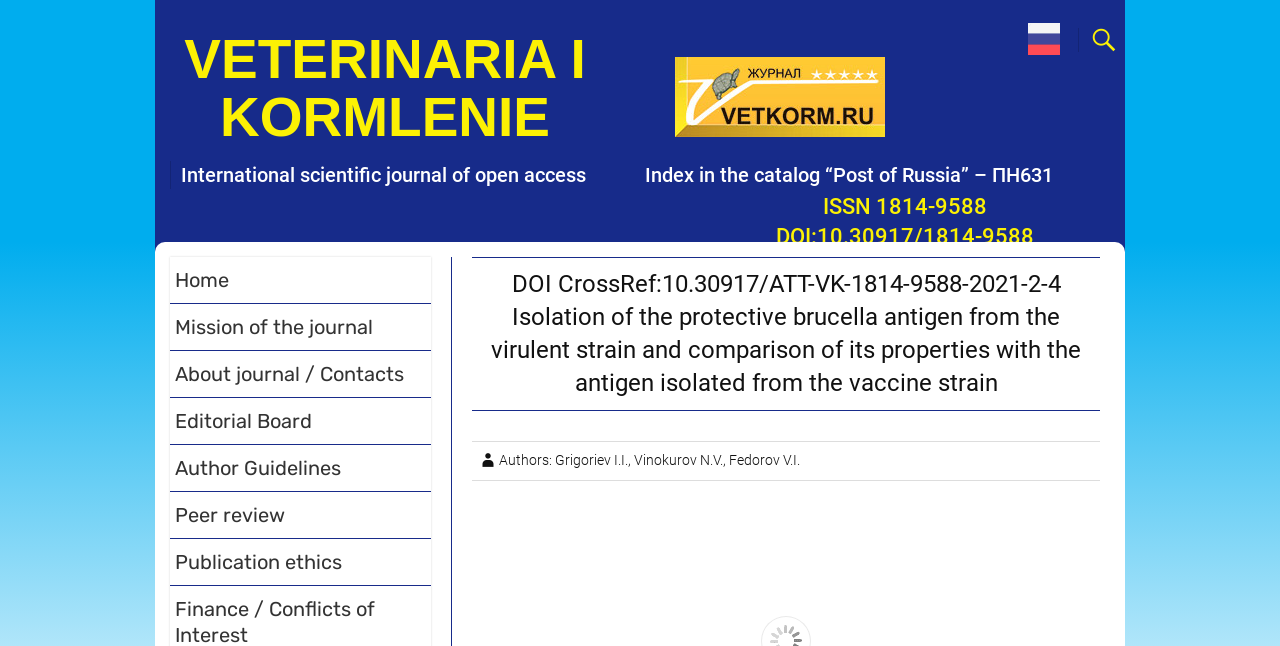What is the language of the webpage? Examine the screenshot and reply using just one word or a brief phrase.

Russian